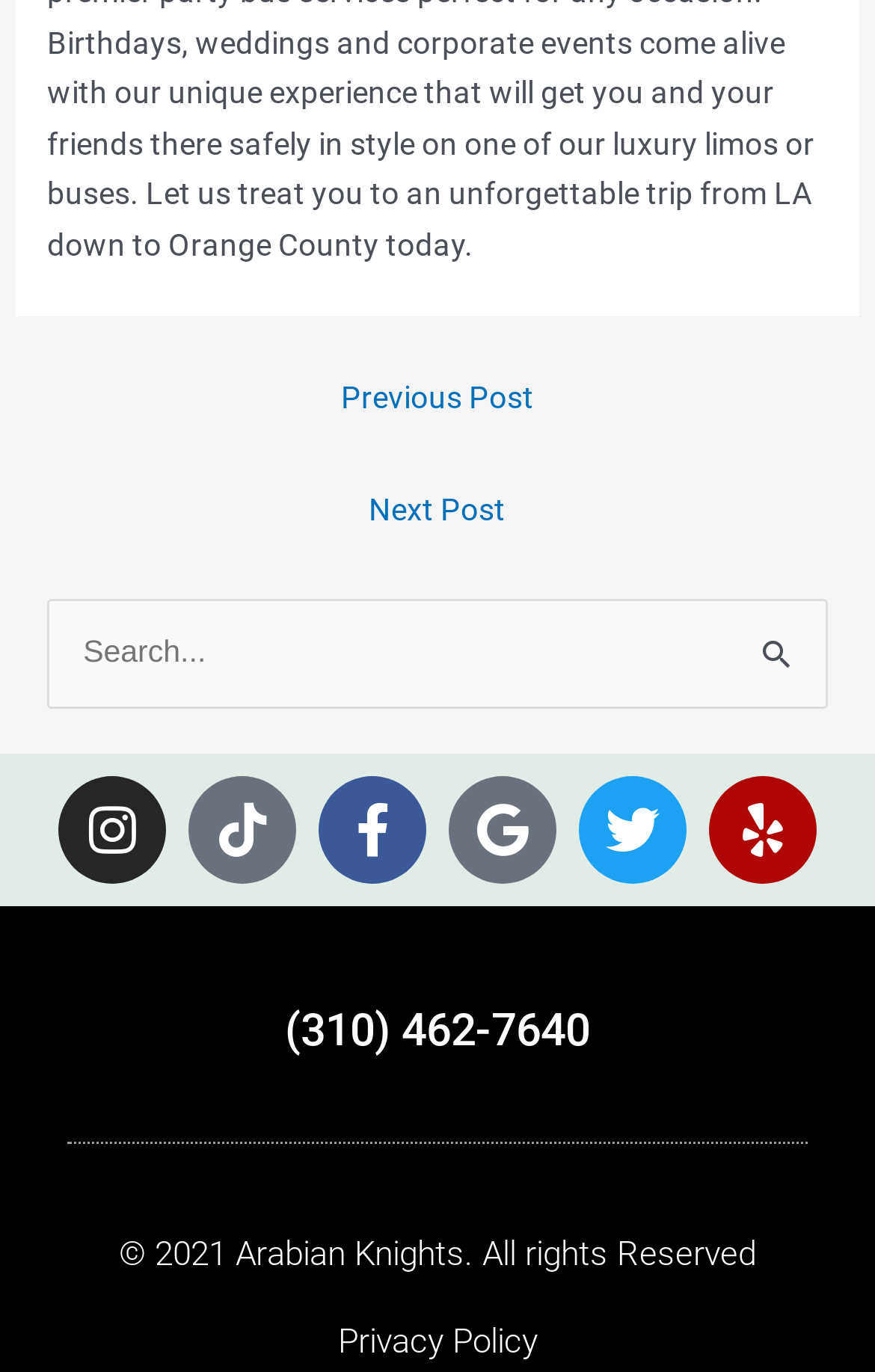Please locate the bounding box coordinates of the element that should be clicked to achieve the given instruction: "Go to next post".

[0.043, 0.348, 0.957, 0.4]